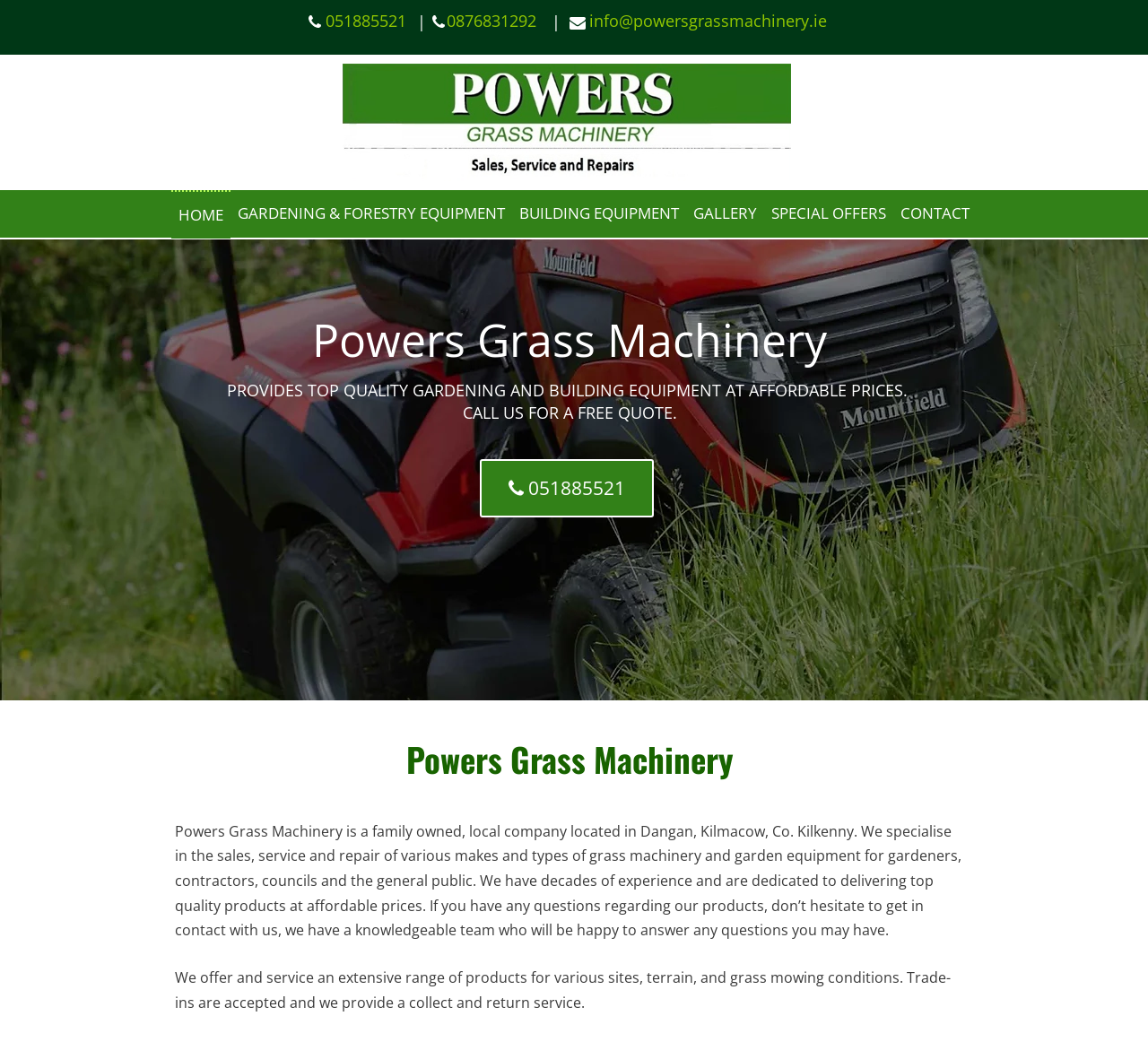Generate a thorough description of the webpage.

The webpage is about Powers Grass Machinery, a company that specializes in the sales, service, and repair of various makes and types of grass machinery and garden equipment. 

At the top left of the page, there is a logo of Powers Grass Machinery, which is an image with the company name. Next to the logo, there is a navigation menu with links to different sections of the website, including HOME, GARDENING & FORESTRY EQUIPMENT, BUILDING EQUIPMENT, GALLERY, SPECIAL OFFERS, and CONTACT. 

Below the navigation menu, there is a background image that spans the entire width of the page. On top of the background image, there is a heading that reads "Powers Grass Machinery" and a brief description of the company, stating that it provides top-quality gardening and building equipment at affordable prices. 

Further down, there is a call-to-action that encourages visitors to call for a free quote. Below this, there is a link to contact the company, and a brief overview of the company's services, including sales, service, and repair of grass machinery and garden equipment. 

The company's mission and values are also described on the page, stating that it is a family-owned, local company with decades of experience, dedicated to delivering top-quality products at affordable prices. Additionally, the page mentions that the company offers and services an extensive range of products for various sites, terrain, and grass mowing conditions, and that trade-ins are accepted with a collect and return service.